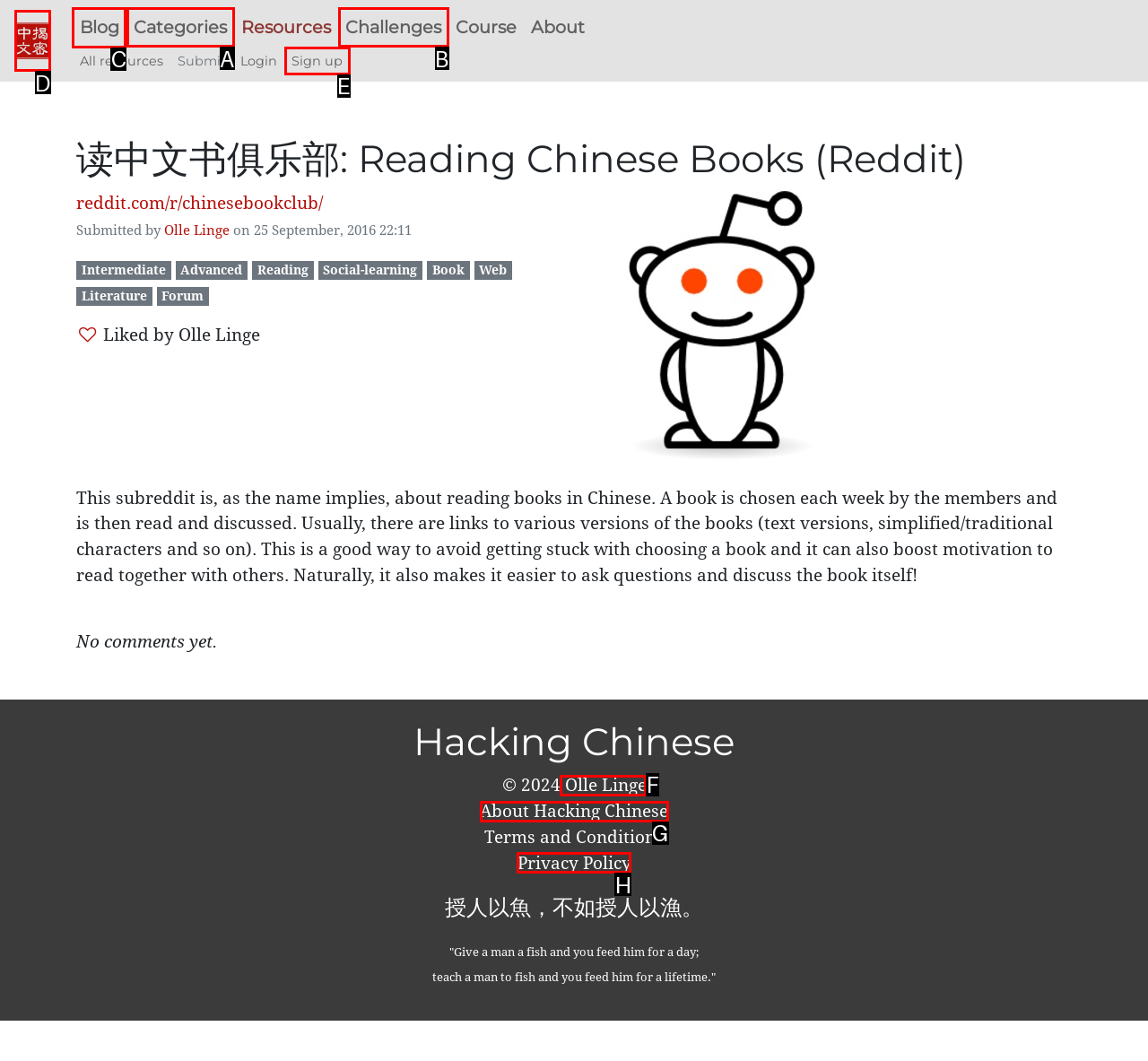Determine the HTML element to be clicked to complete the task: Click the 'Blog' link. Answer by giving the letter of the selected option.

C